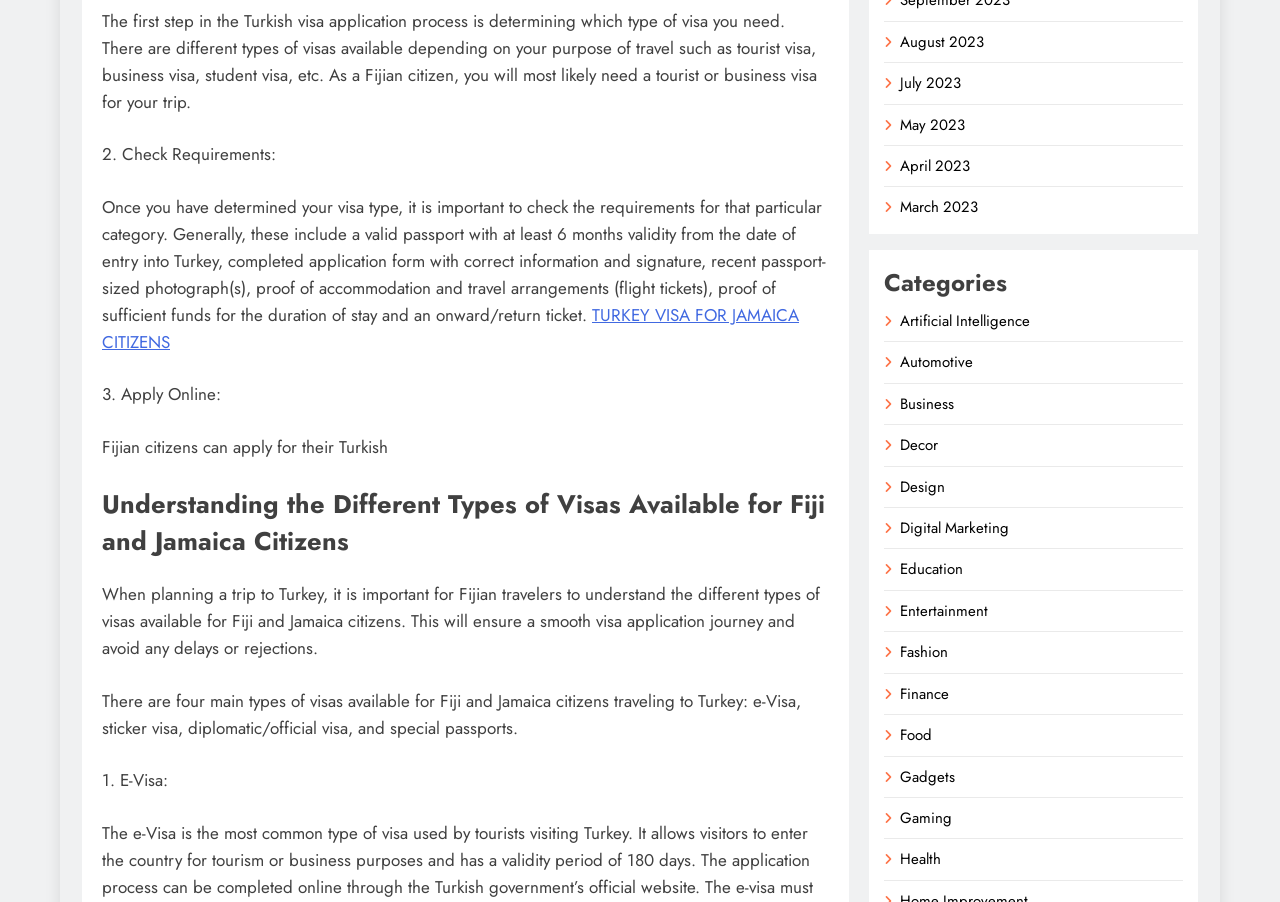Please answer the following question using a single word or phrase: What is the first step in the Turkish visa application process?

Determining which type of visa you need